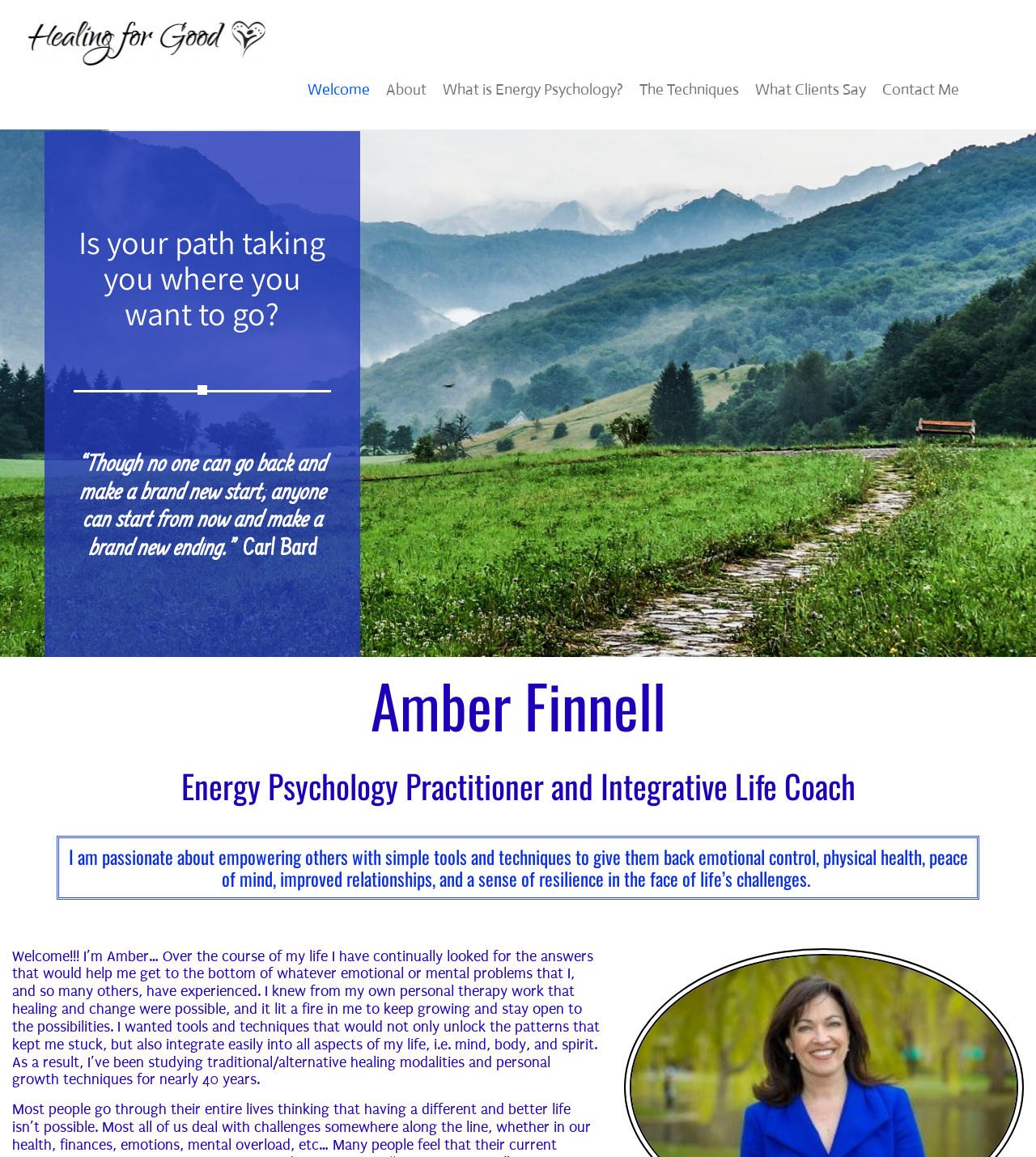What is the name of the Energy Psychology Practitioner?
Using the image, respond with a single word or phrase.

Amber Finnell